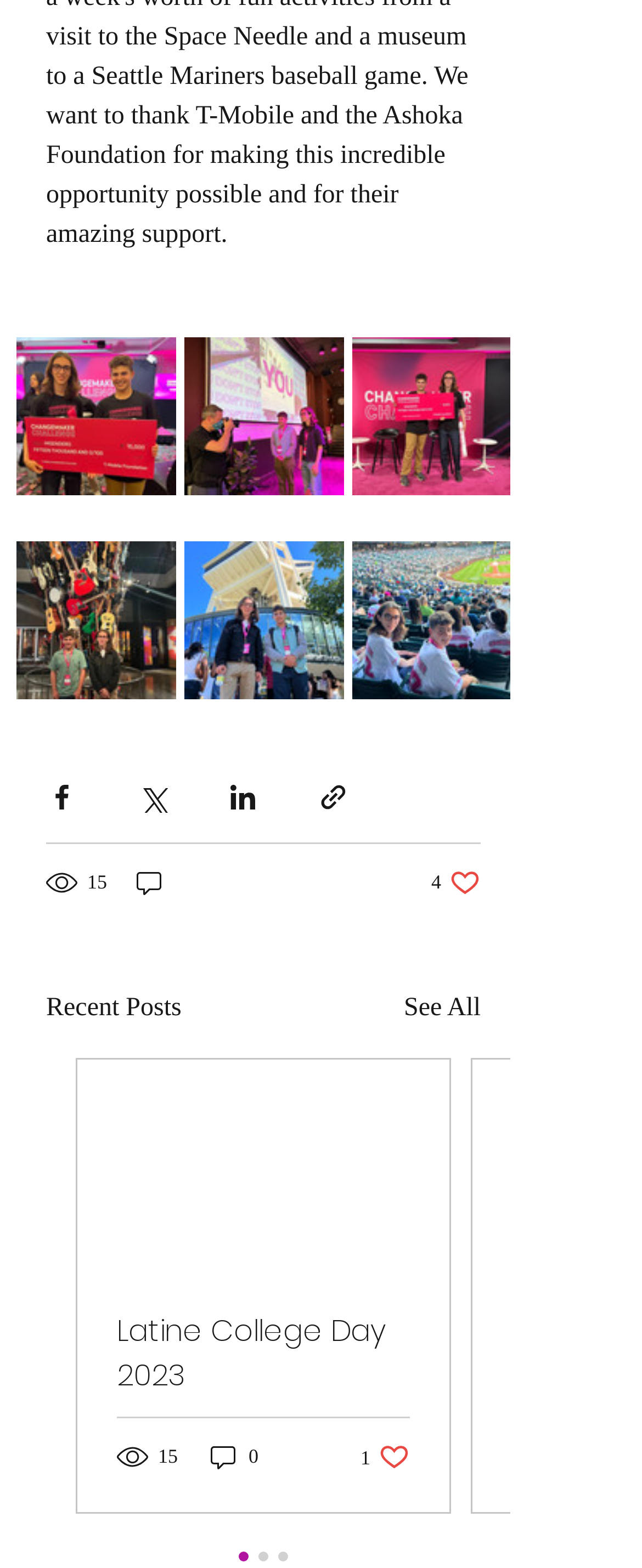Highlight the bounding box coordinates of the element that should be clicked to carry out the following instruction: "Share via link". The coordinates must be given as four float numbers ranging from 0 to 1, i.e., [left, top, right, bottom].

[0.495, 0.498, 0.544, 0.518]